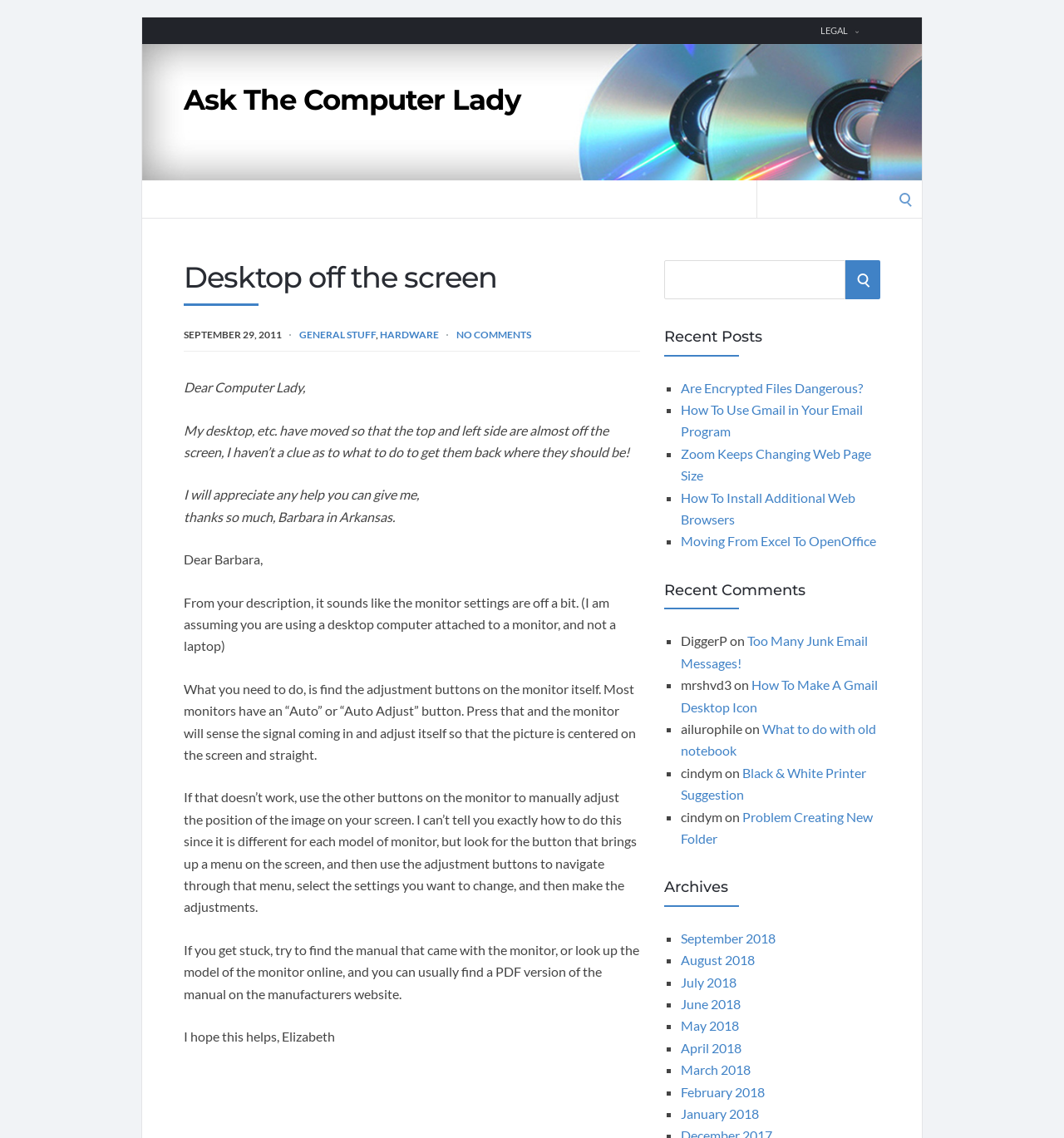What is the category of the link 'GENERAL STUFF'?
Using the details shown in the screenshot, provide a comprehensive answer to the question.

The category of the link 'GENERAL STUFF' is not explicitly mentioned, but based on its position and formatting, it appears to be a link category or a tag.